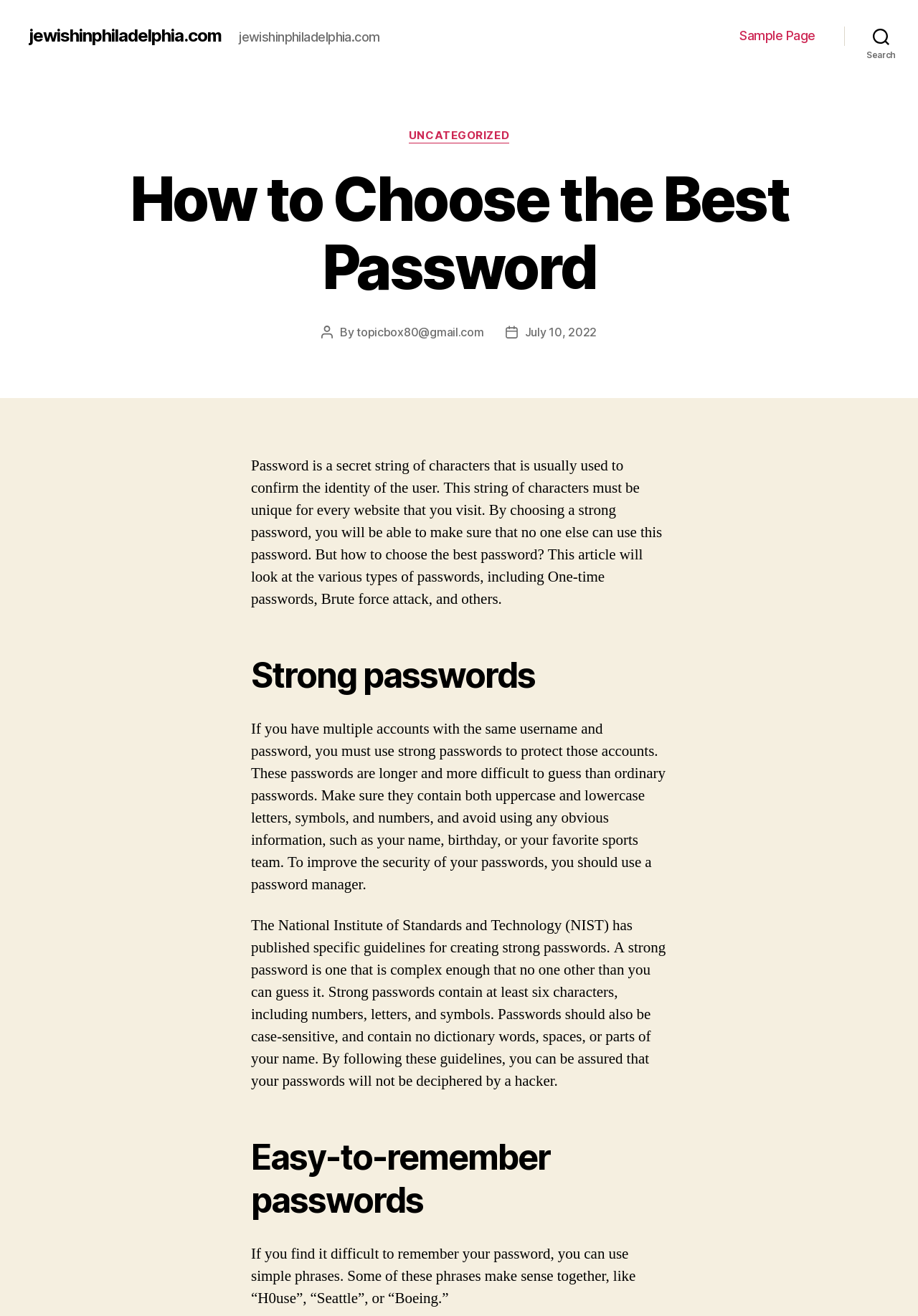Please find and give the text of the main heading on the webpage.

How to Choose the Best Password